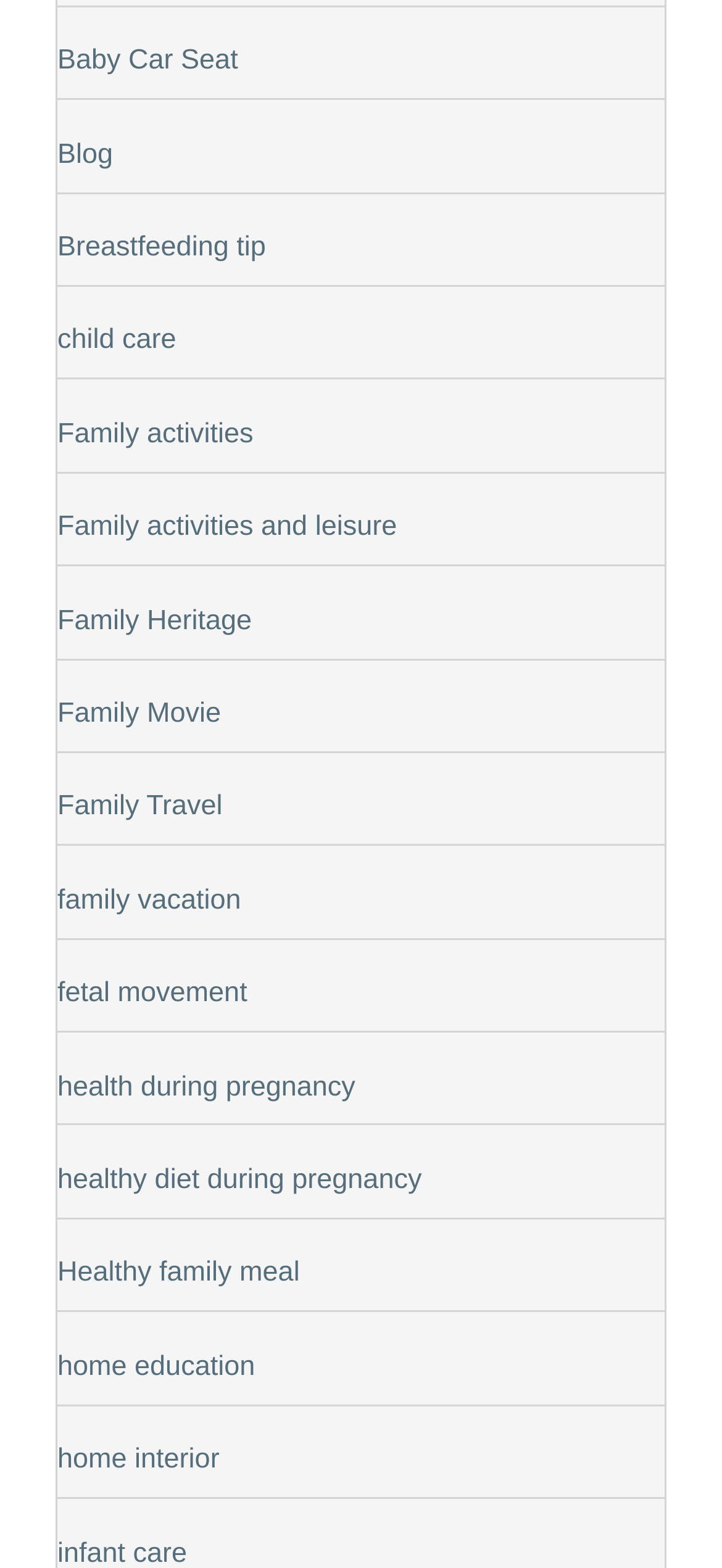Predict the bounding box coordinates of the area that should be clicked to accomplish the following instruction: "View Home interior". The bounding box coordinates should consist of four float numbers between 0 and 1, i.e., [left, top, right, bottom].

[0.079, 0.921, 0.304, 0.941]